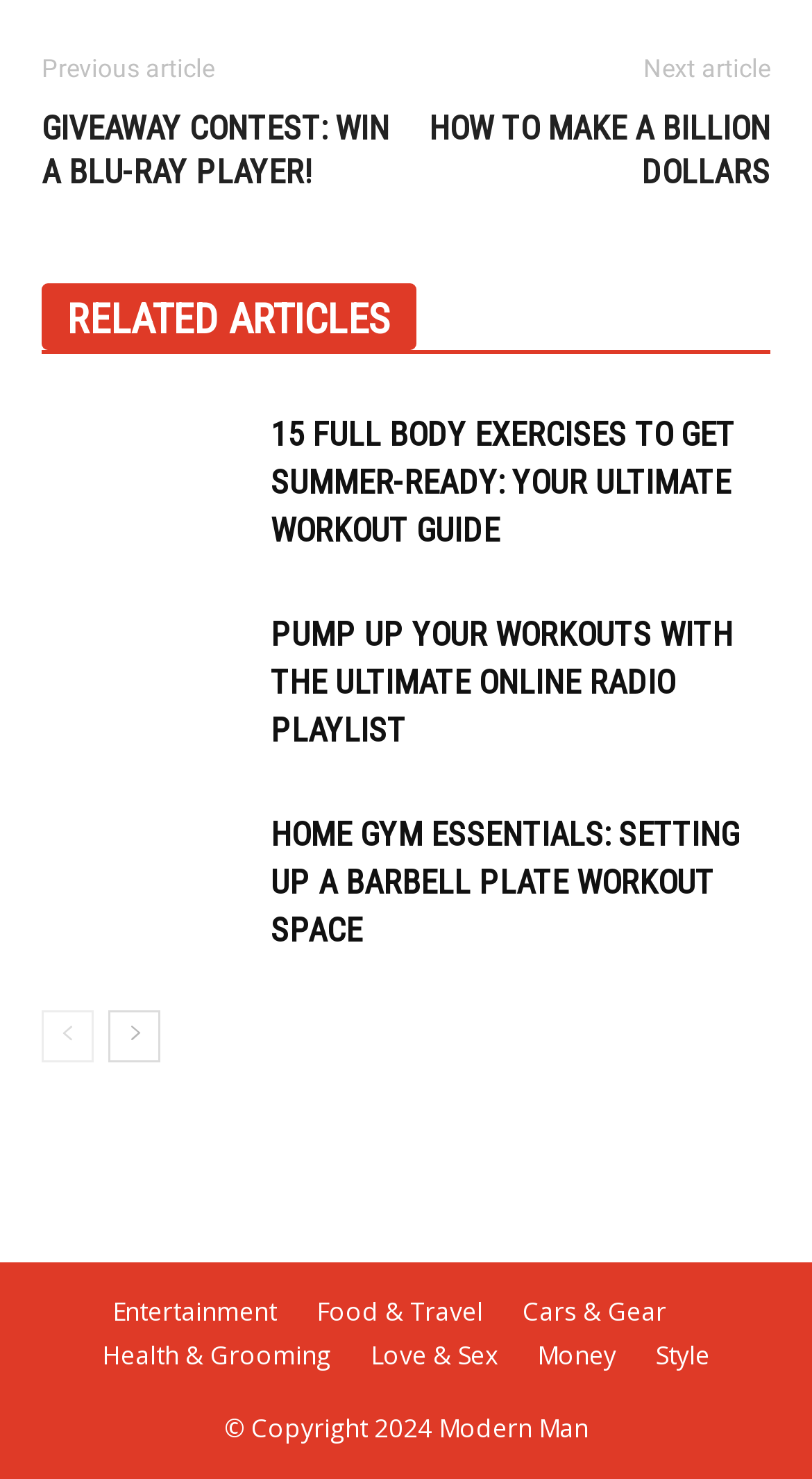Kindly provide the bounding box coordinates of the section you need to click on to fulfill the given instruction: "Click on the Academia category".

None